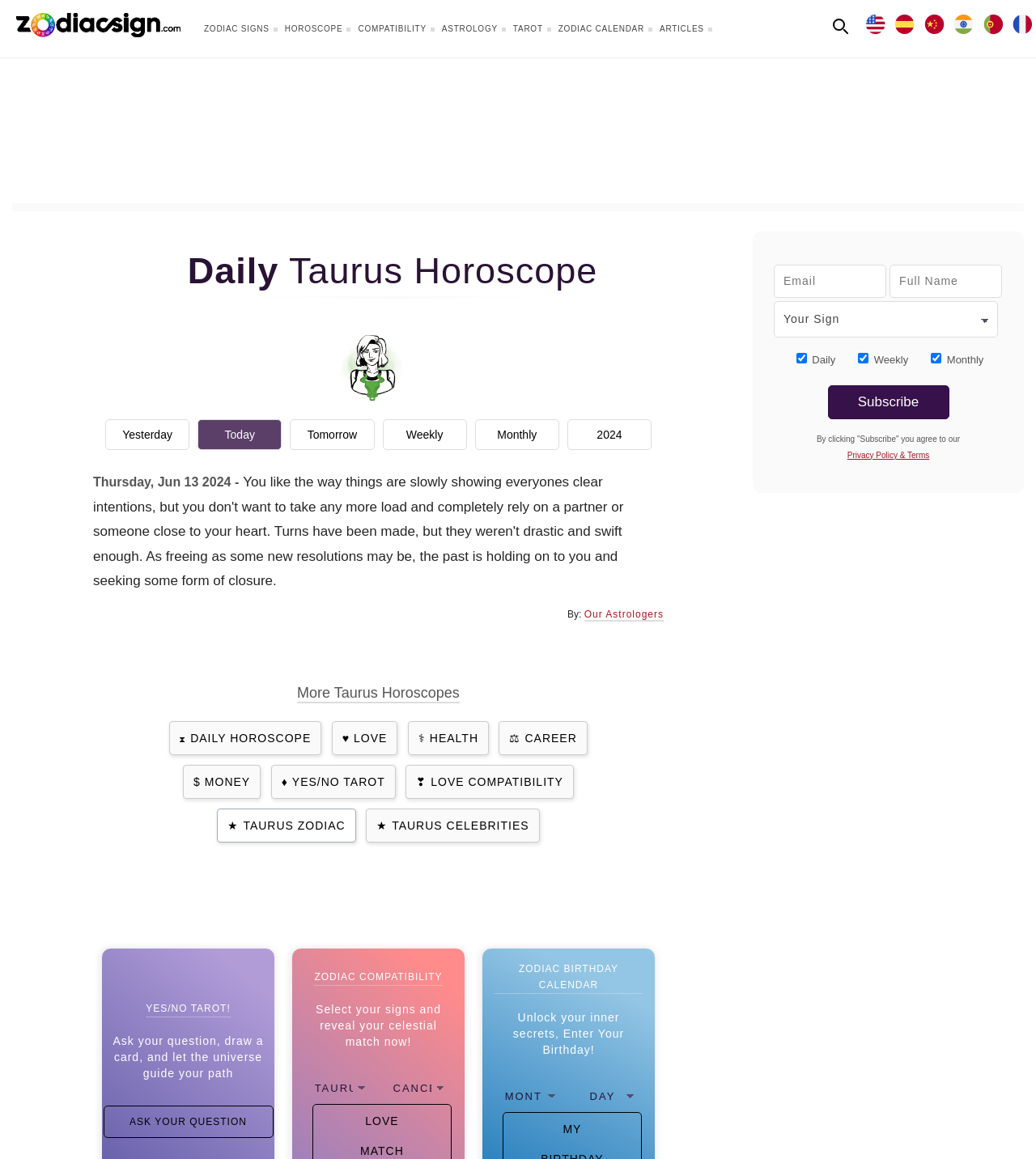Please reply to the following question using a single word or phrase: 
What is the current horoscope period?

Thursday, Jun 13 2024